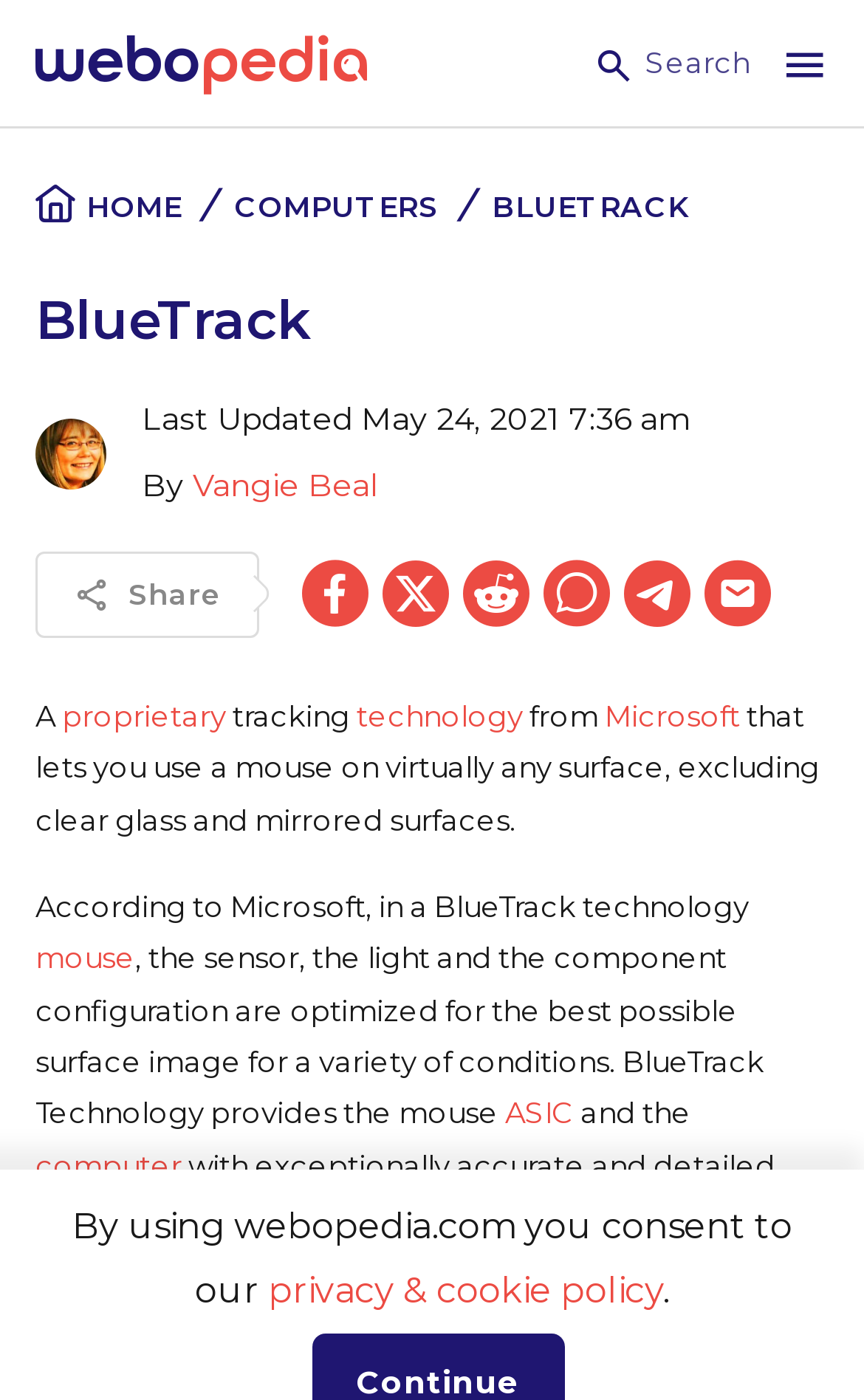Using the description "parent_node: Share title="Whatsapp"", locate and provide the bounding box of the UI element.

[0.621, 0.395, 0.714, 0.453]